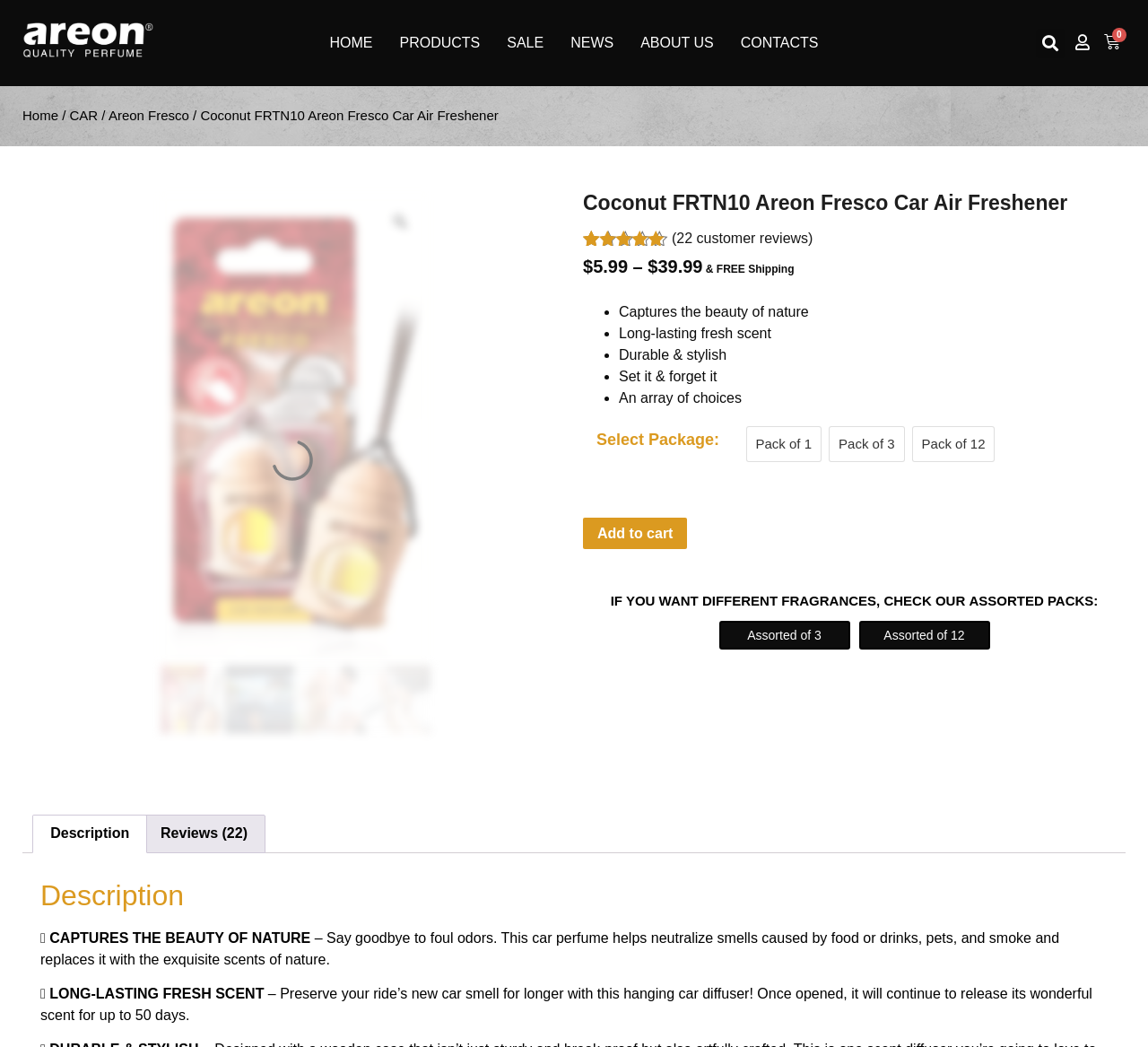What is the price range of the product?
Based on the image, give a one-word or short phrase answer.

$5.99 - $39.99